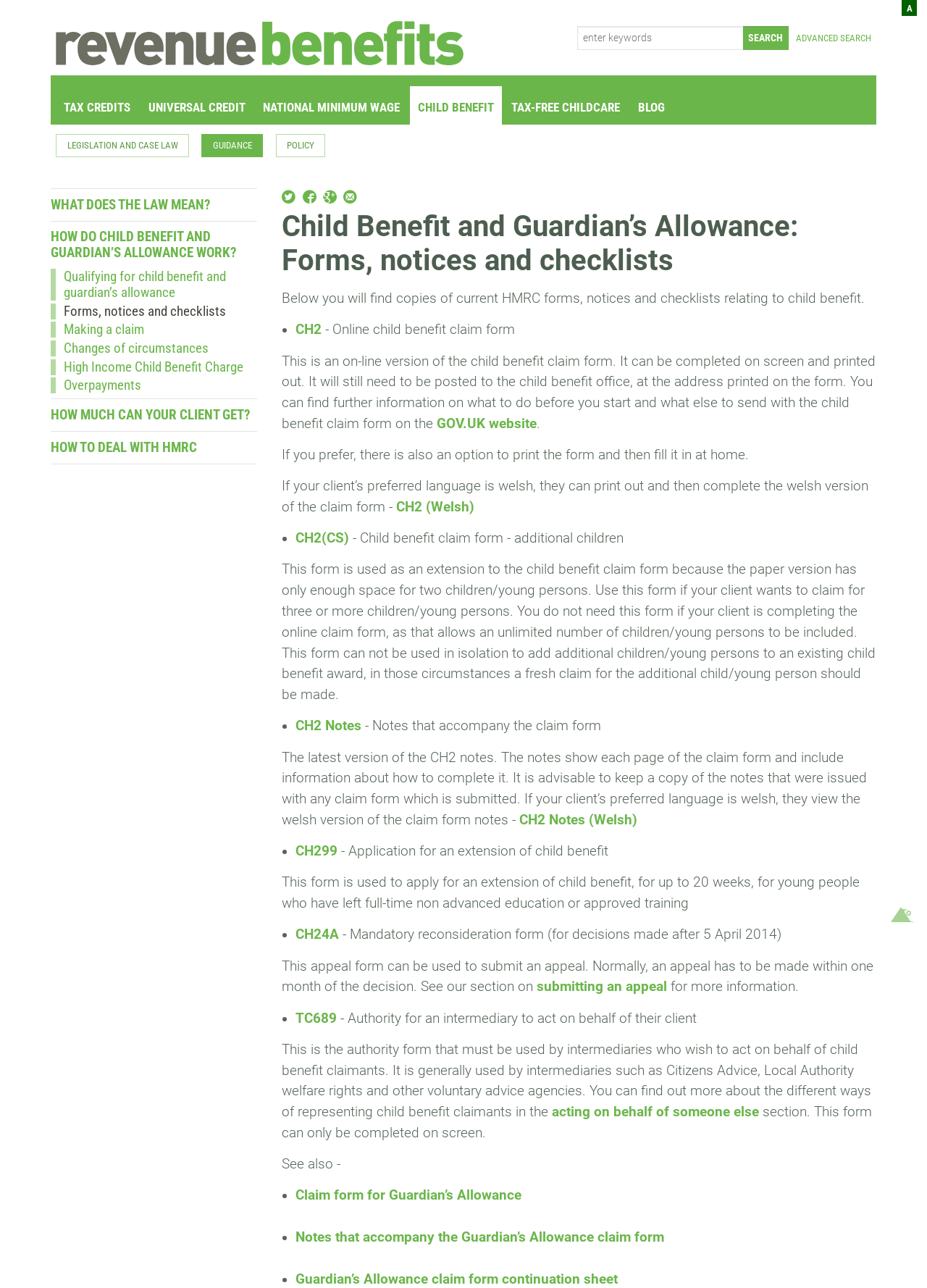What is the purpose of the TC689 form?
Refer to the image and provide a one-word or short phrase answer.

Authority for an intermediary to act